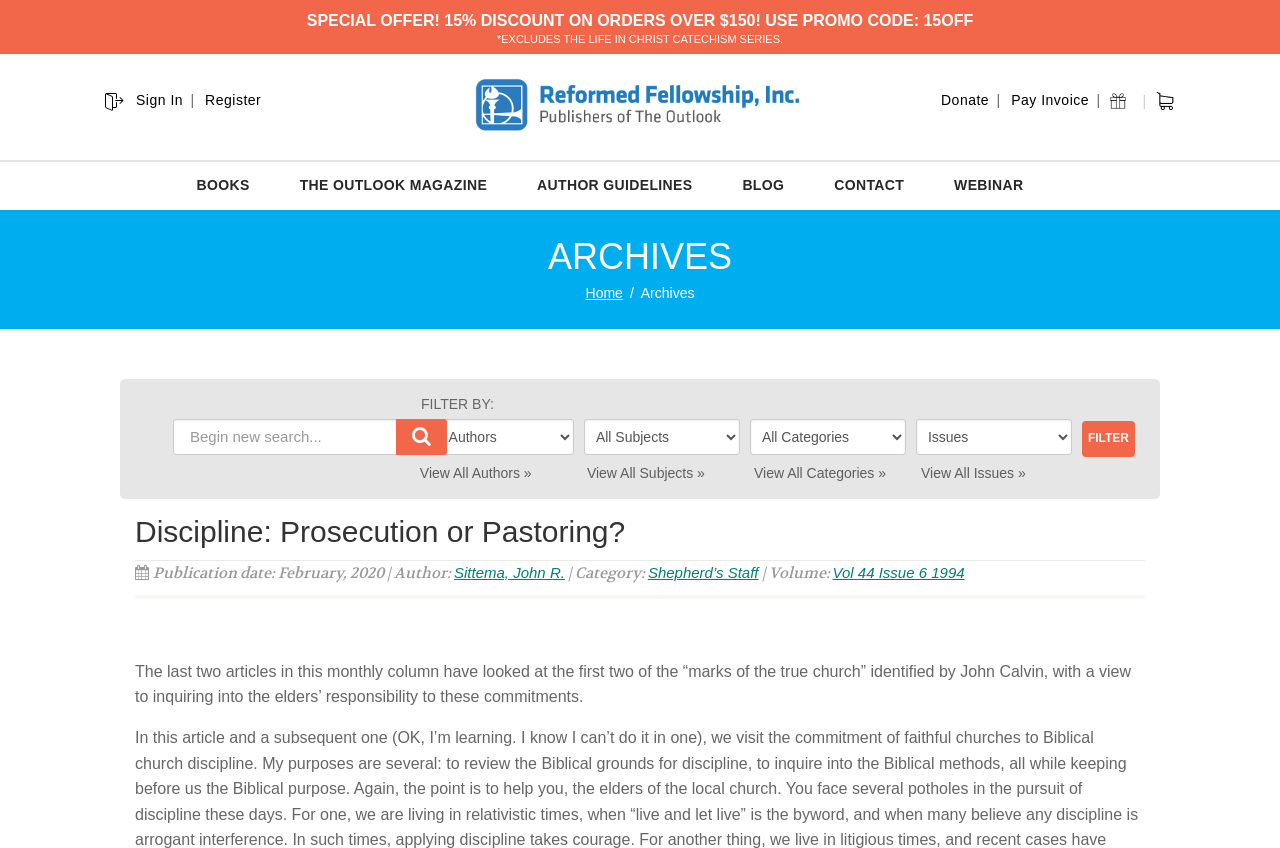What is the volume of the issue mentioned in the article?
Give a detailed response to the question by analyzing the screenshot.

The volume of the issue is mentioned below the article title, which says 'Volume: Vol 44 Issue 6 1994'.